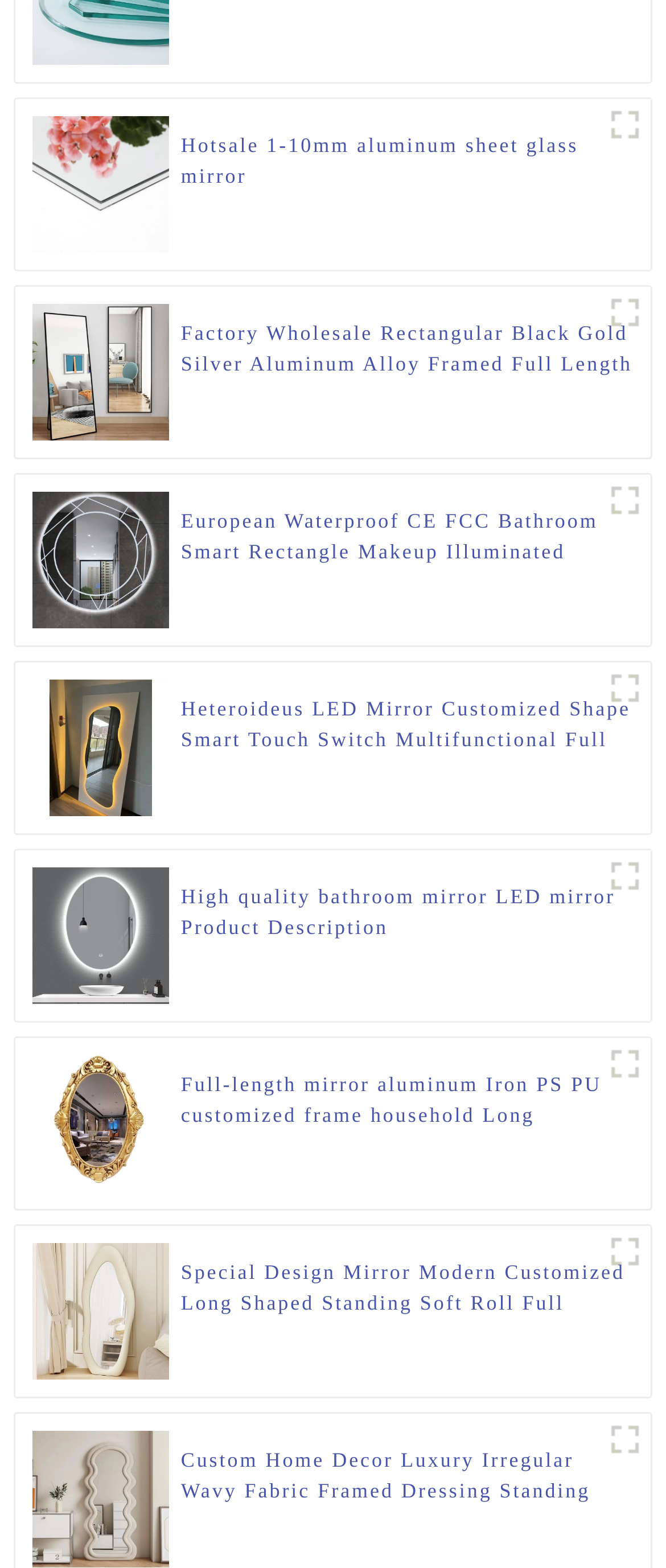Answer the question below with a single word or a brief phrase: 
What is the product shown in the first figure?

Aliminum mirror